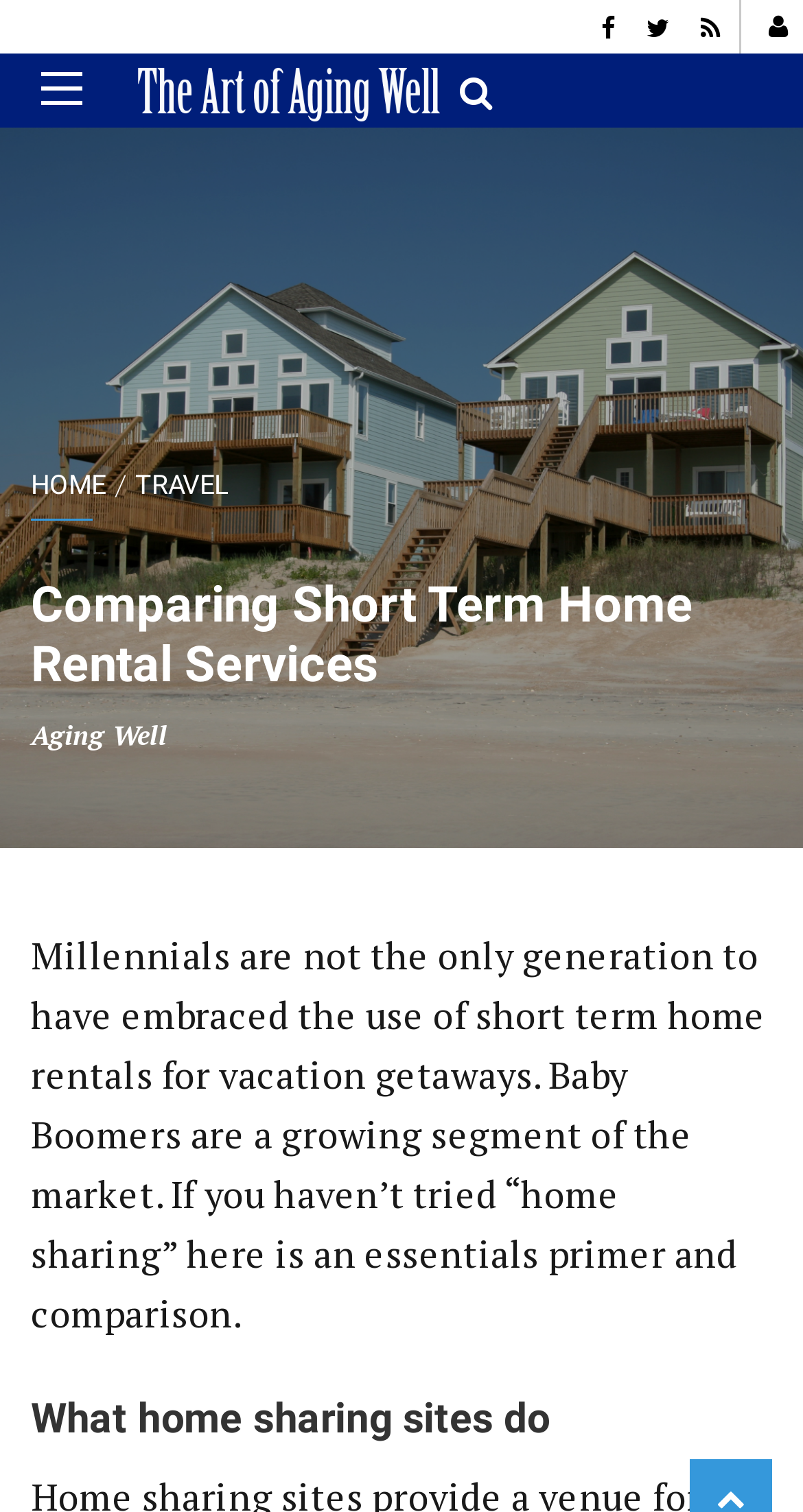Locate the bounding box coordinates of the UI element described by: "Aging Well". The bounding box coordinates should consist of four float numbers between 0 and 1, i.e., [left, top, right, bottom].

[0.038, 0.474, 0.208, 0.498]